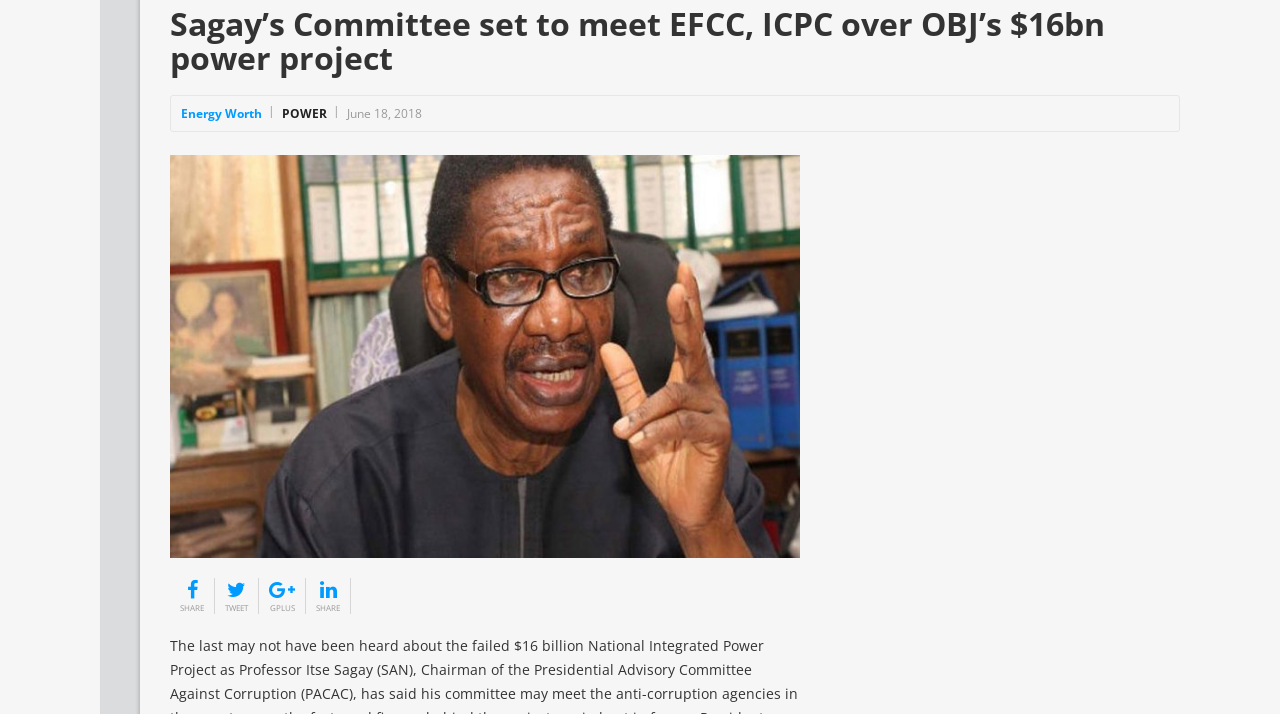Provide the bounding box coordinates for the specified HTML element described in this description: "gplus". The coordinates should be four float numbers ranging from 0 to 1, in the format [left, top, right, bottom].

[0.21, 0.806, 0.23, 0.86]